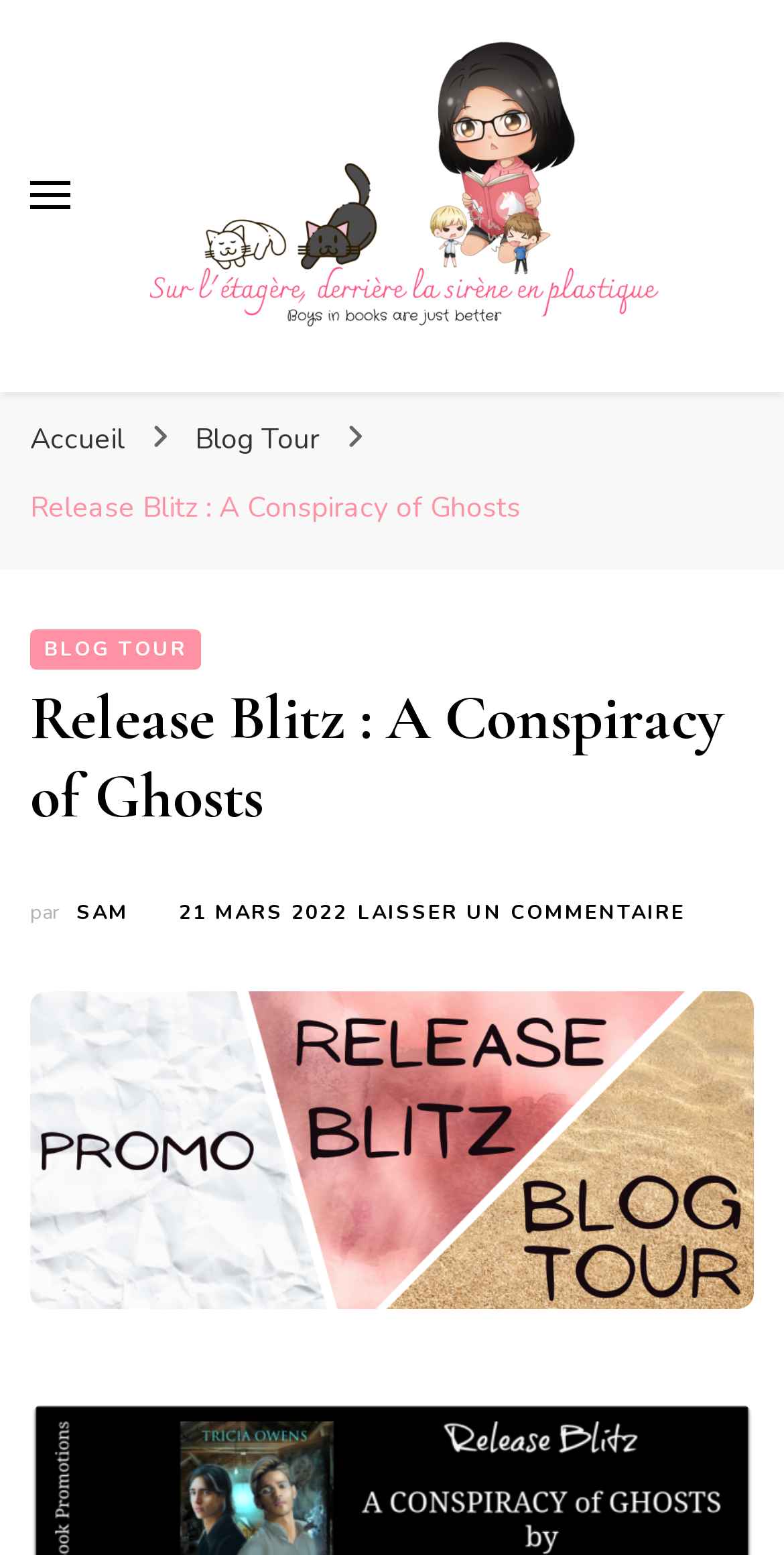Determine the bounding box coordinates for the region that must be clicked to execute the following instruction: "Click on 'BLOG TOUR'".

[0.038, 0.404, 0.256, 0.43]